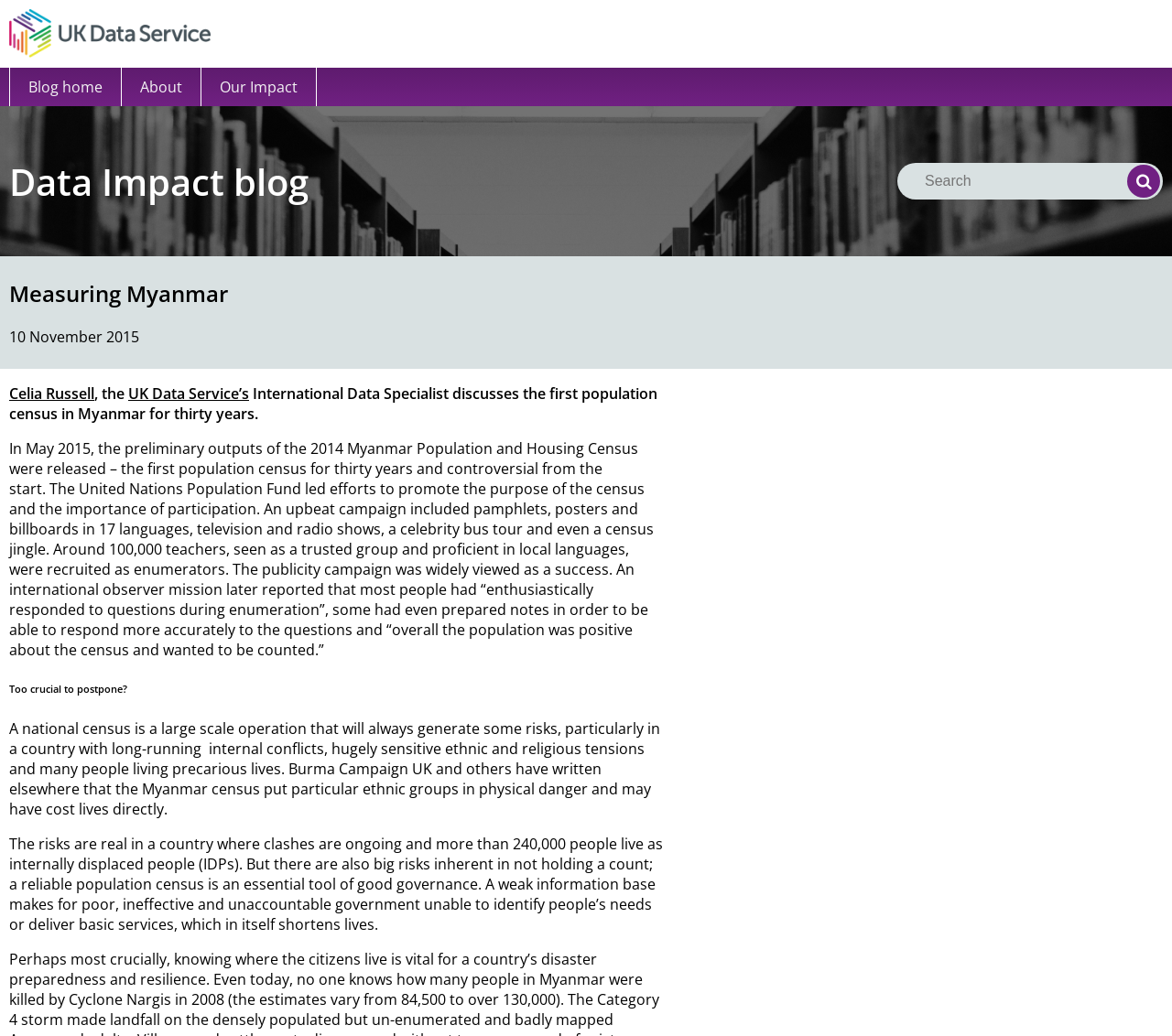Please provide a brief answer to the following inquiry using a single word or phrase:
What is the purpose of the census?

Good governance